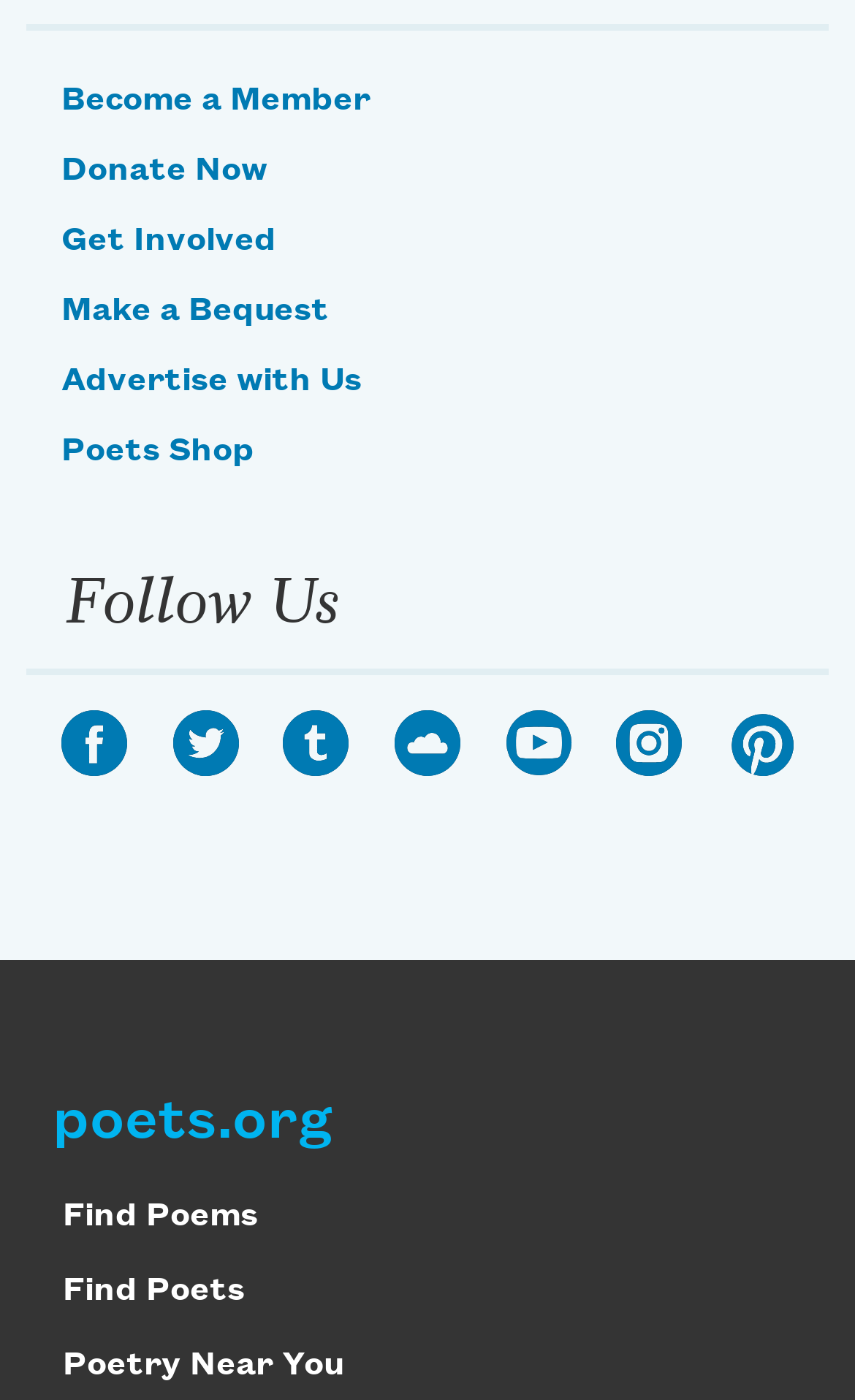Please identify the bounding box coordinates of the area that needs to be clicked to fulfill the following instruction: "Become a member."

[0.072, 0.059, 0.433, 0.084]